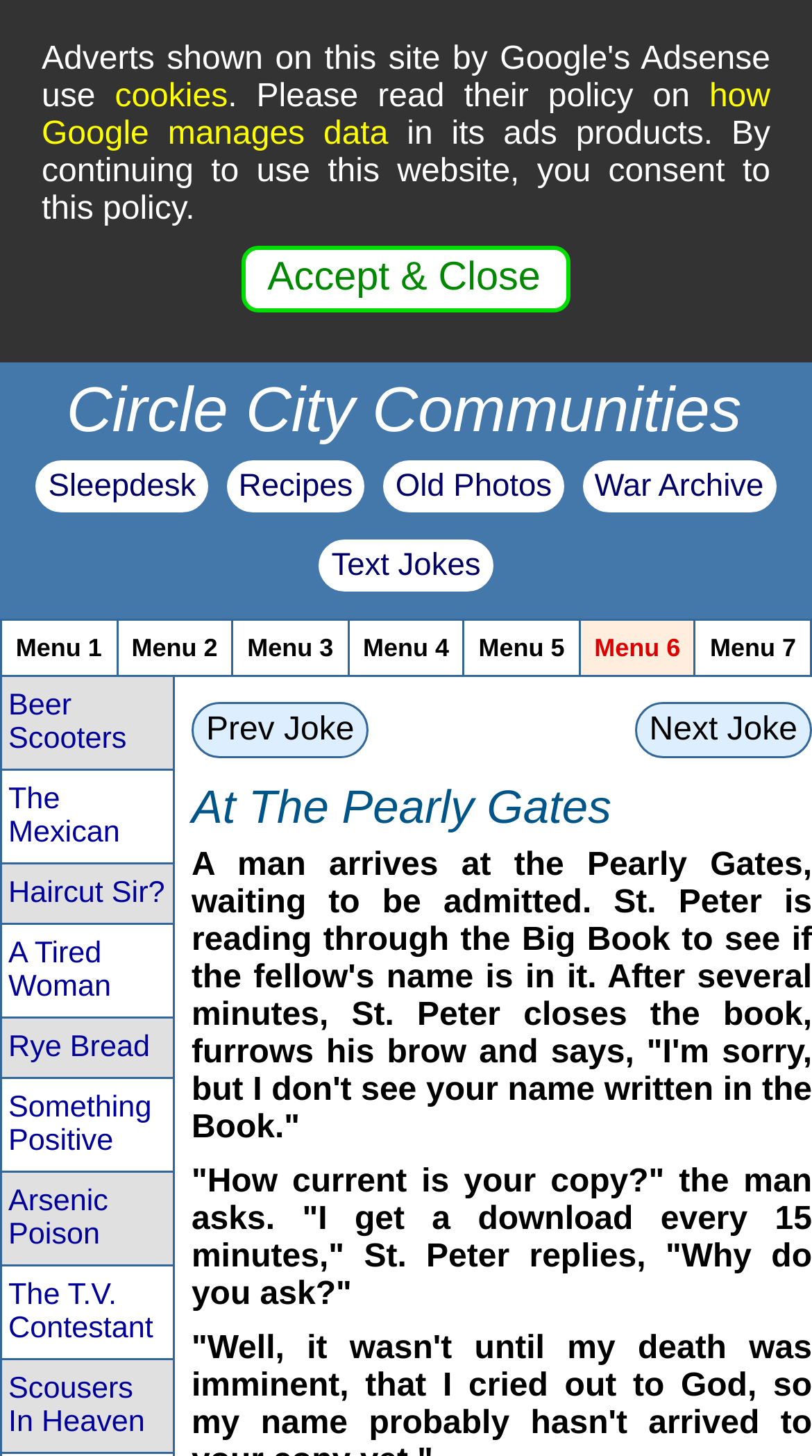Predict the bounding box coordinates of the UI element that matches this description: "Circle City Communities". The coordinates should be in the format [left, top, right, bottom] with each value between 0 and 1.

[0.071, 0.258, 0.928, 0.306]